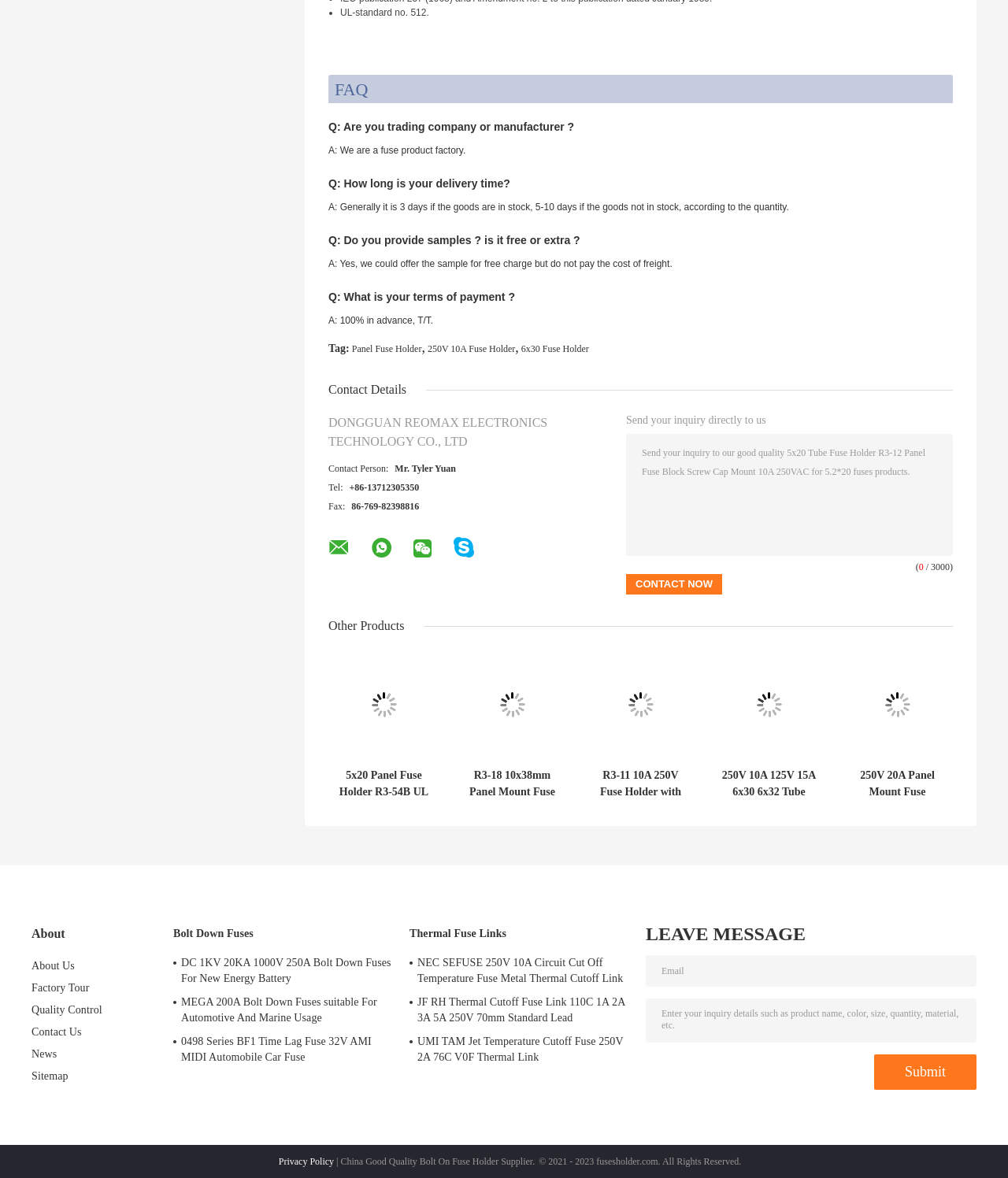Please identify the bounding box coordinates of the clickable region that I should interact with to perform the following instruction: "View the product details of '5x20 Panel Fuse Holder R3-54B UL cUL Fuse Block Solderable Terminal Screw Mounting'". The coordinates should be expressed as four float numbers between 0 and 1, i.e., [left, top, right, bottom].

[0.326, 0.551, 0.436, 0.646]